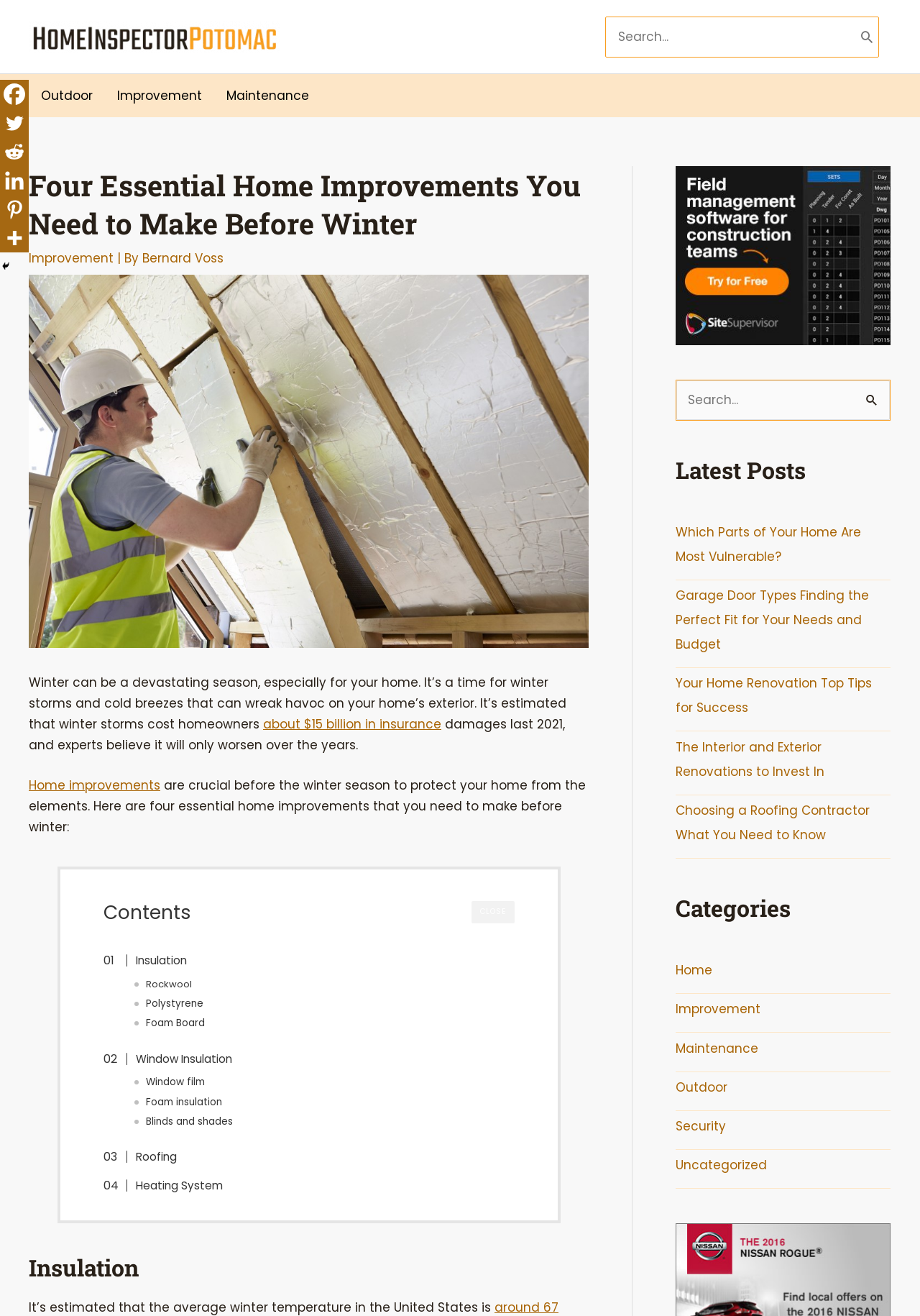Answer the question in one word or a short phrase:
What type of insulation is mentioned in the webpage?

Rockwool, Polystyrene, Foam Board